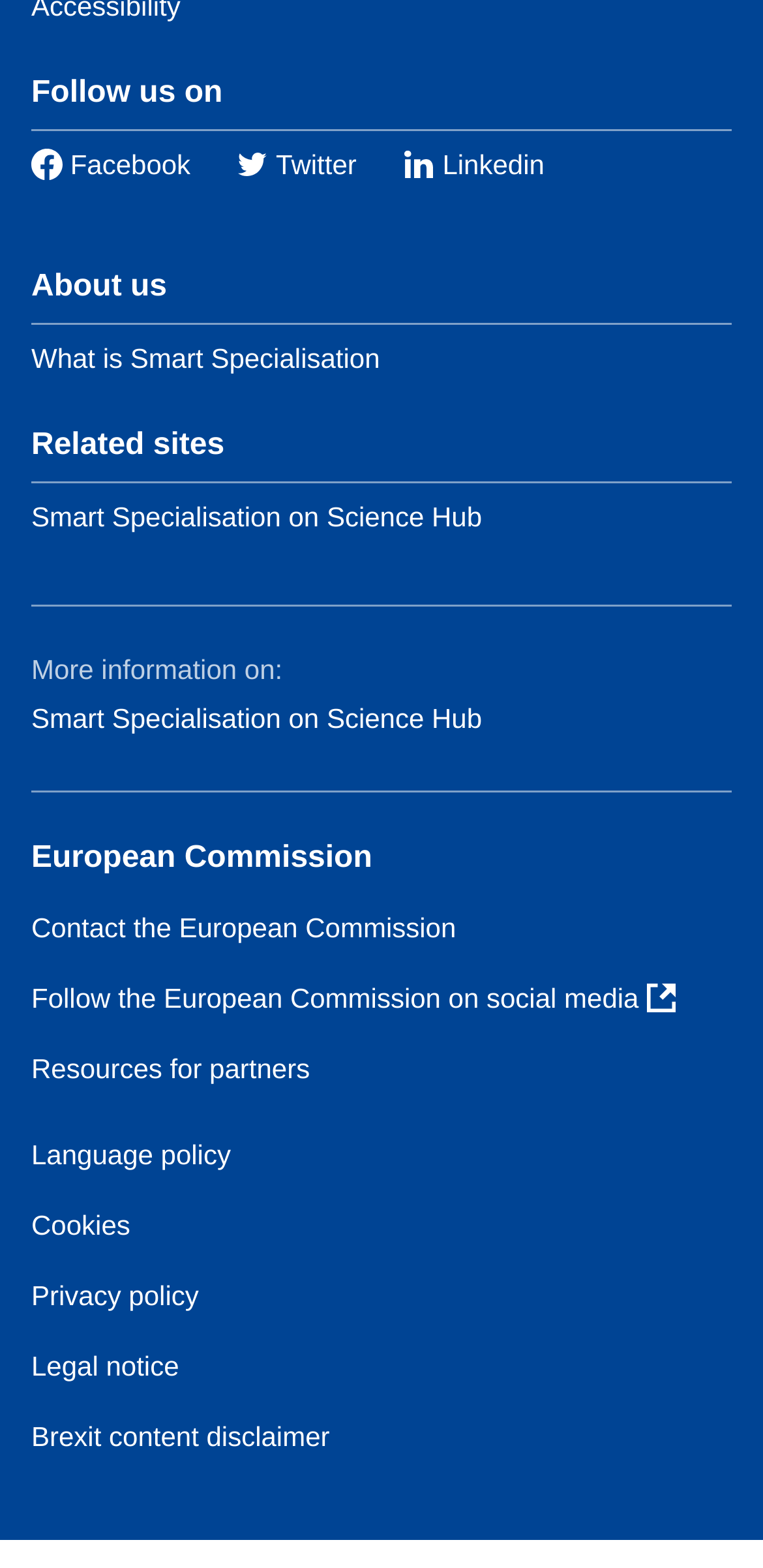Kindly provide the bounding box coordinates of the section you need to click on to fulfill the given instruction: "View resources for partners".

[0.041, 0.671, 0.406, 0.691]